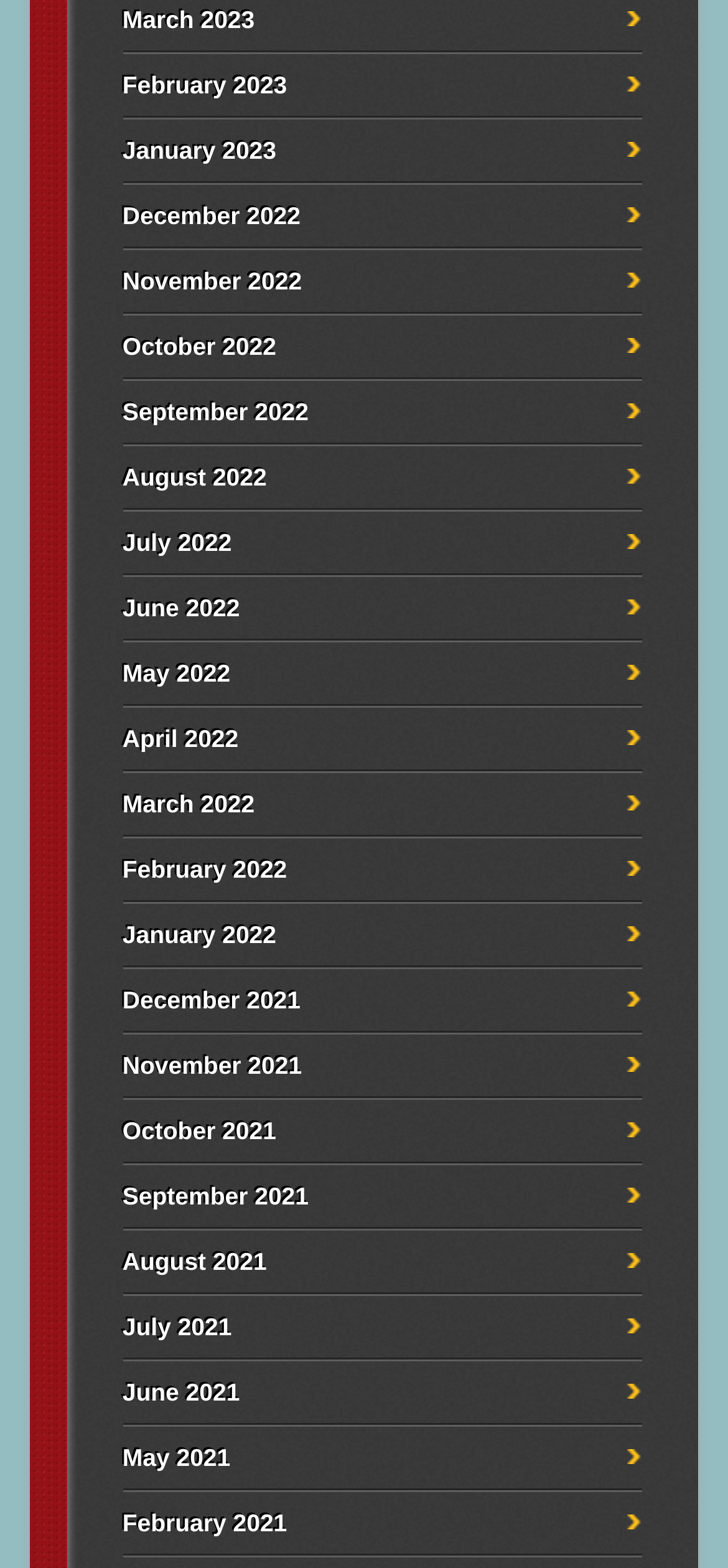How many months are listed in 2022?
Answer the question with a single word or phrase by looking at the picture.

12